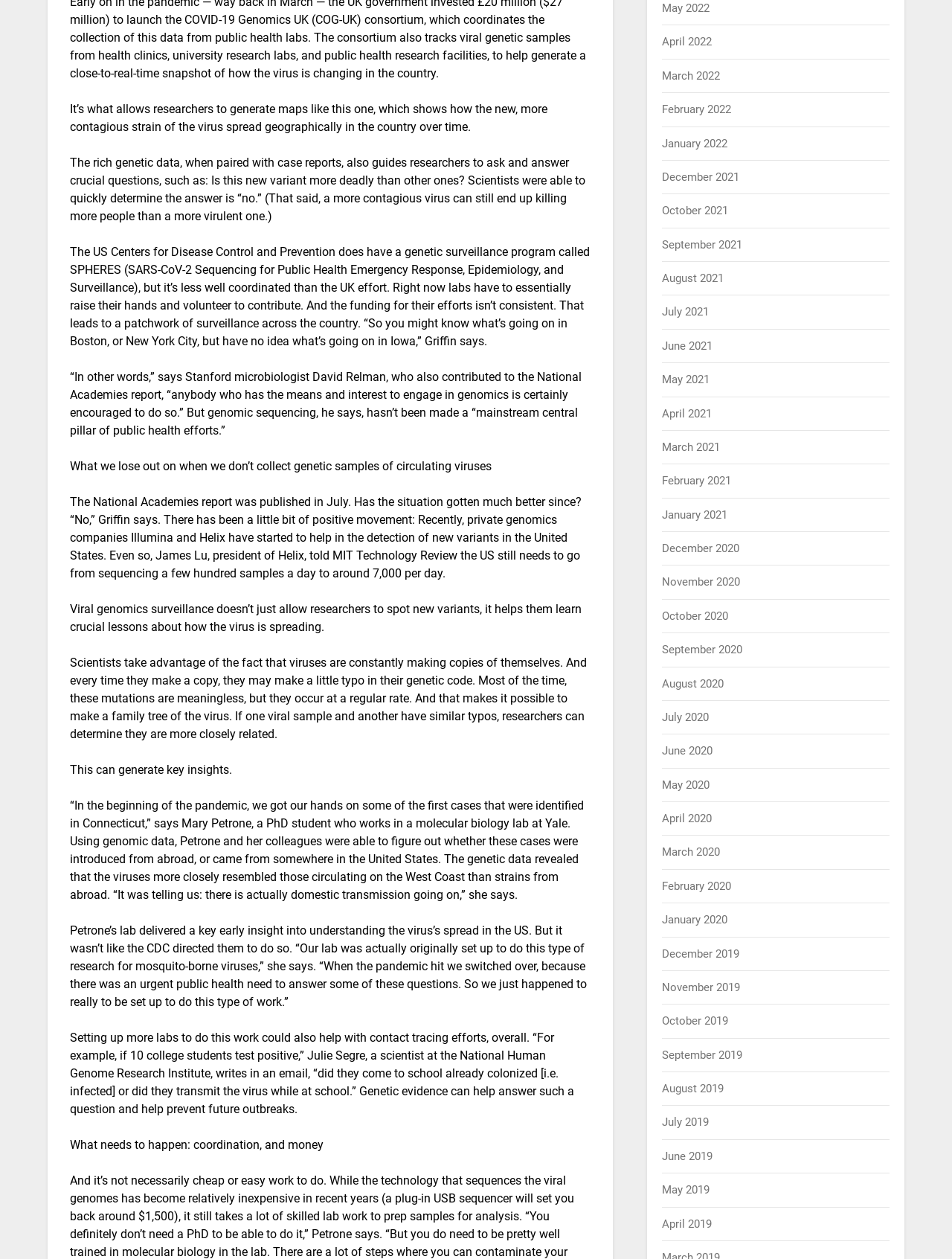Highlight the bounding box coordinates of the element that should be clicked to carry out the following instruction: "Click on April 2022". The coordinates must be given as four float numbers ranging from 0 to 1, i.e., [left, top, right, bottom].

[0.696, 0.028, 0.748, 0.039]